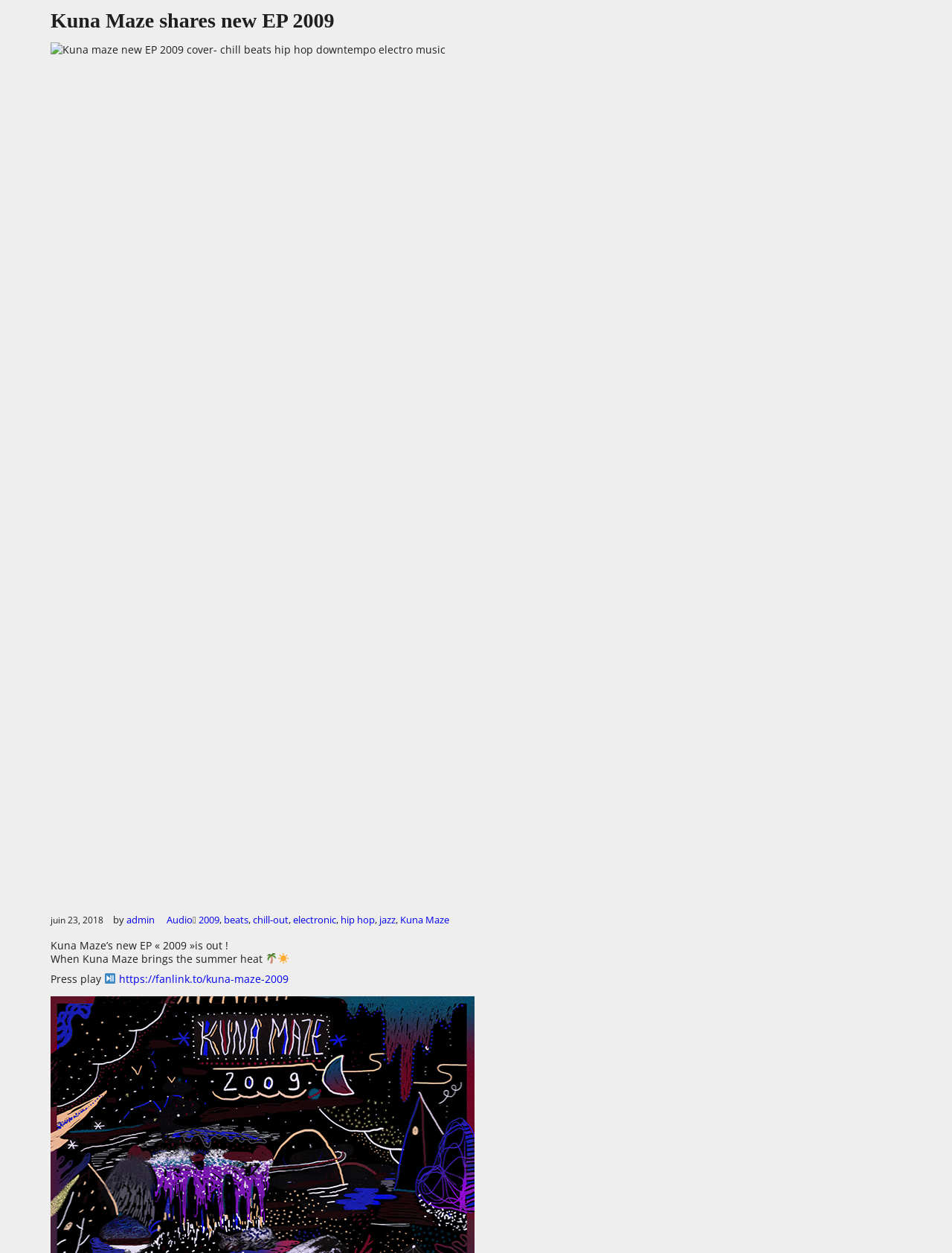Please find and report the bounding box coordinates of the element to click in order to perform the following action: "Explore the link to hip hop". The coordinates should be expressed as four float numbers between 0 and 1, in the format [left, top, right, bottom].

[0.358, 0.728, 0.394, 0.739]